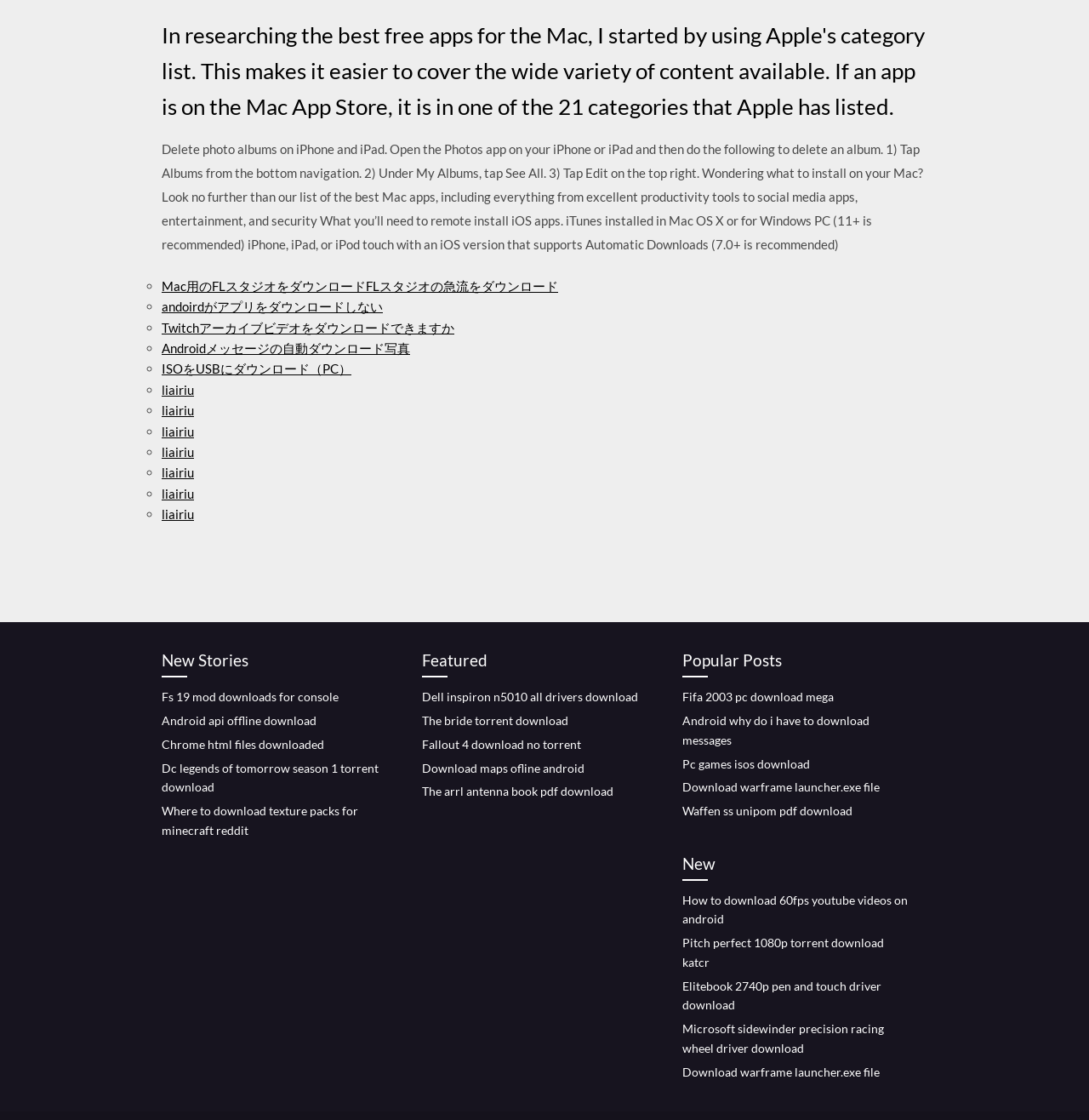Give a one-word or short phrase answer to the question: 
What is the first download link under the 'New Stories' category?

Fs 19 mod downloads for console